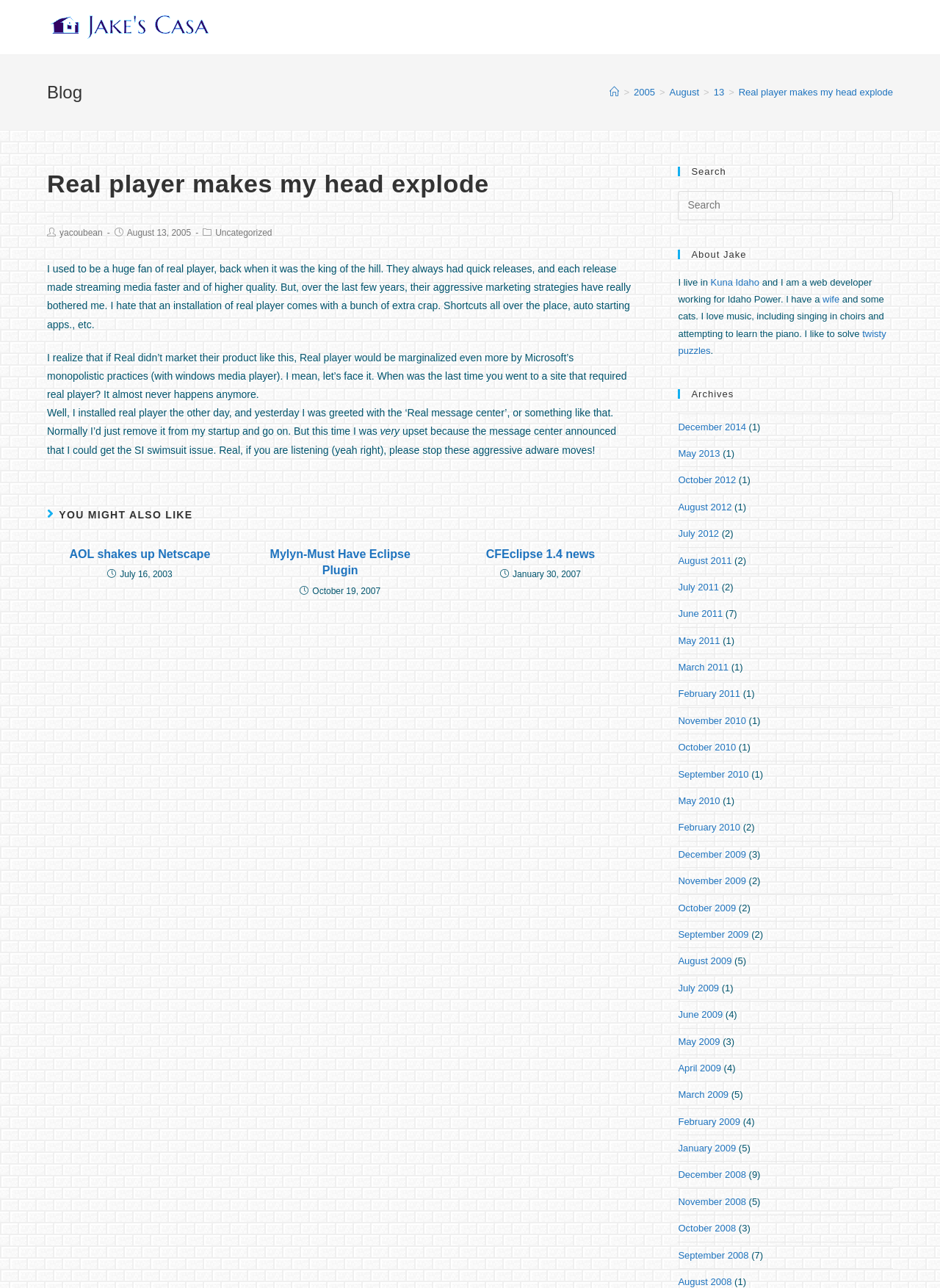Please locate the bounding box coordinates of the region I need to click to follow this instruction: "Read the 'AOL shakes up Netscape' article".

[0.059, 0.424, 0.238, 0.437]